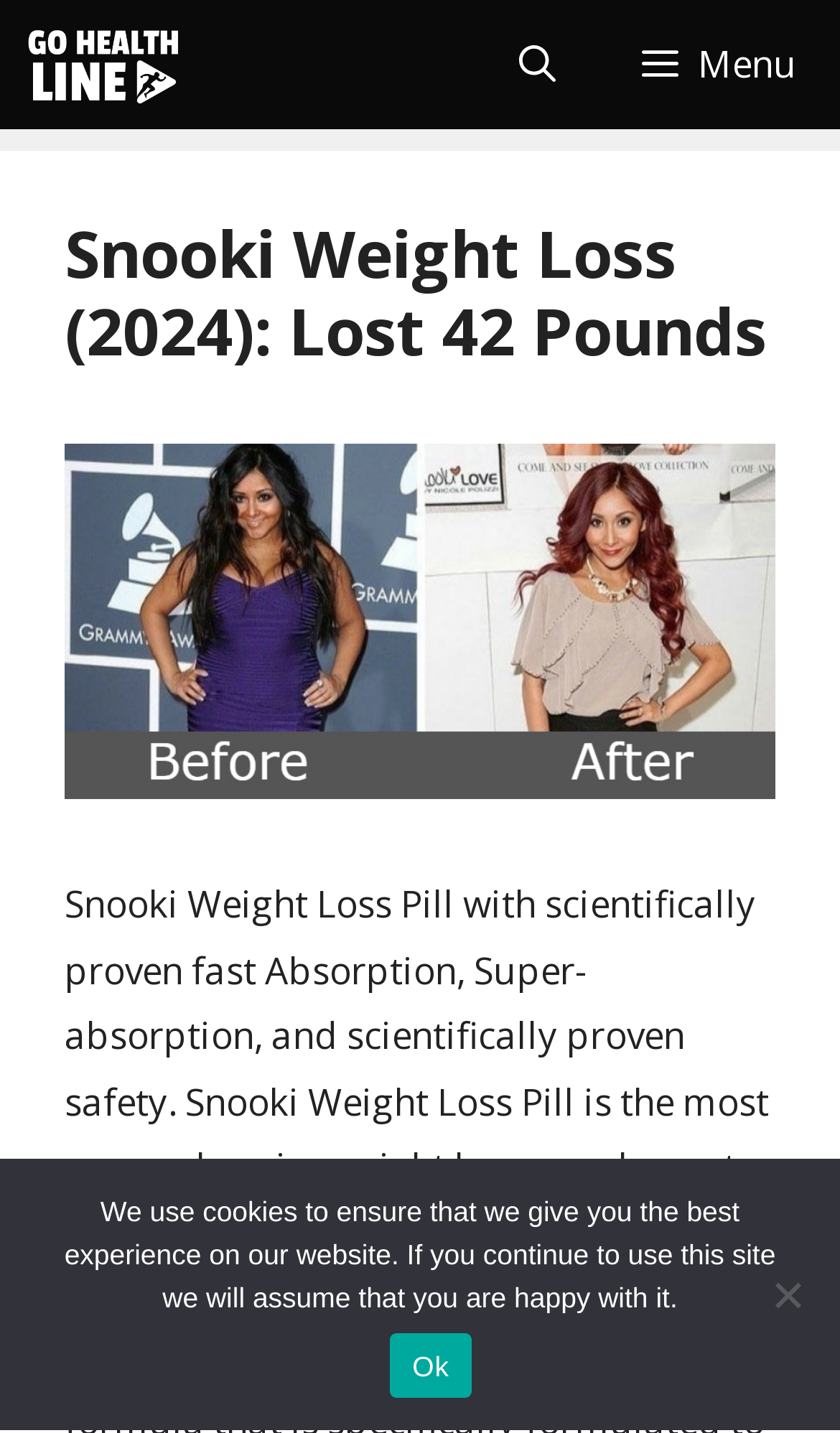What is the function of the 'Menu' button?
Based on the screenshot, respond with a single word or phrase.

To open mobile menu